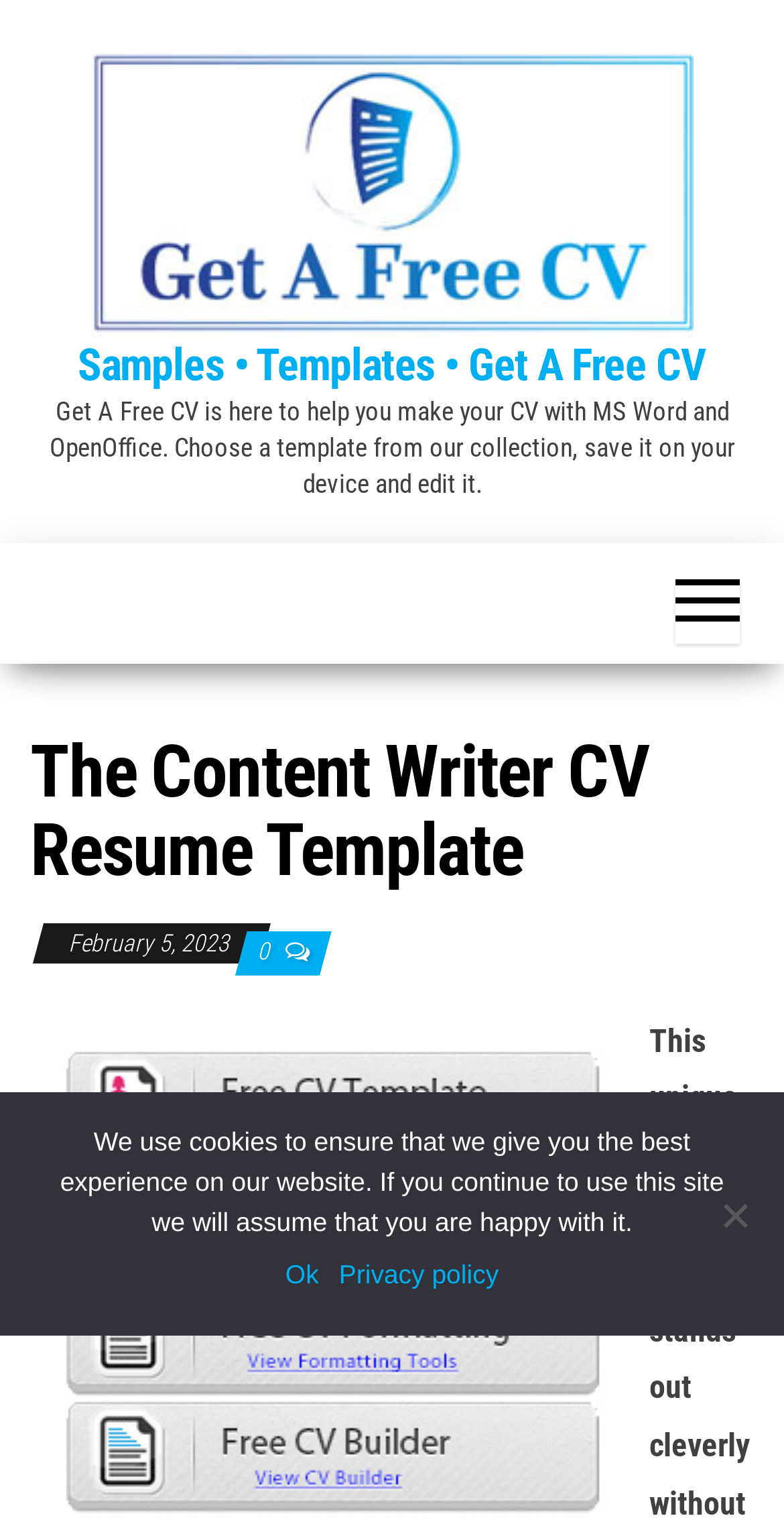Can you give a detailed response to the following question using the information from the image? When was this template last updated?

The text 'February 5, 2023' is displayed on the page, indicating that the template was last updated on this date.